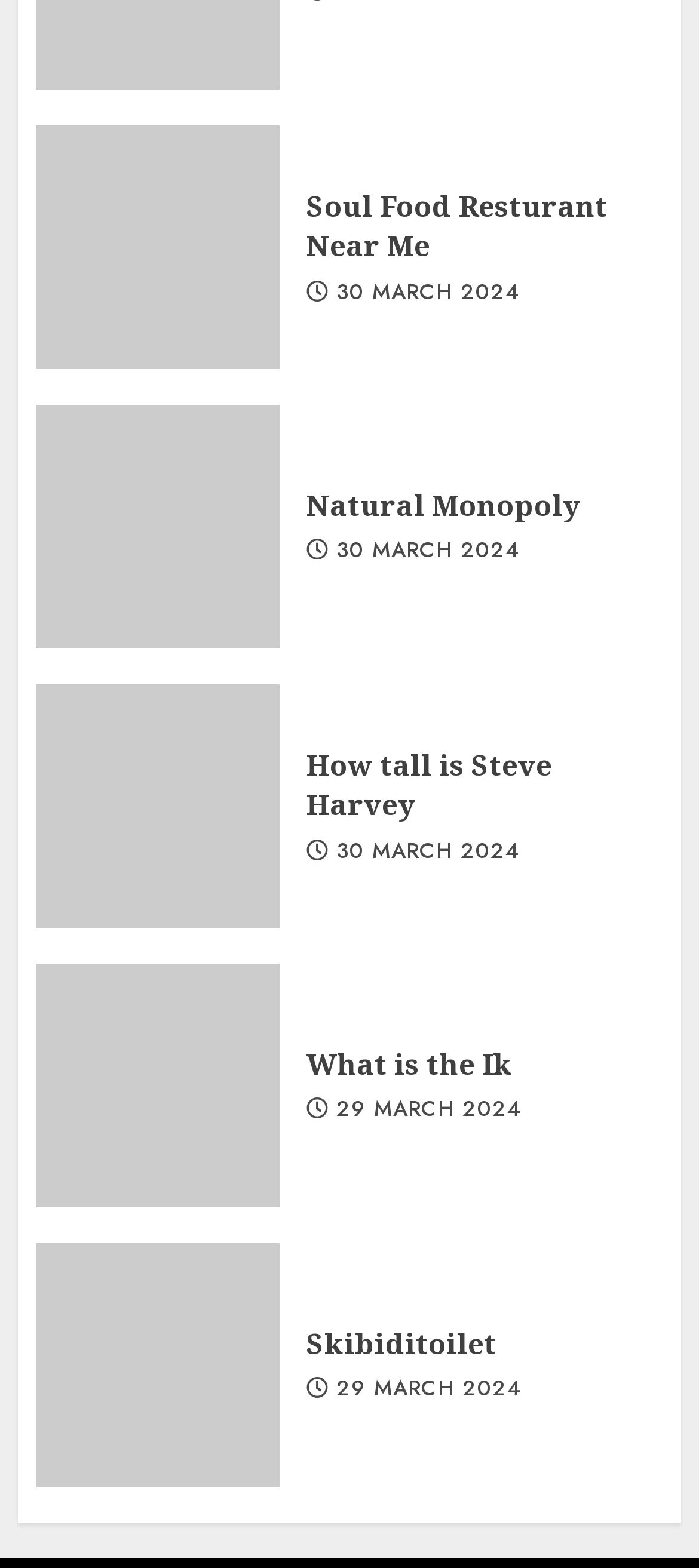Use a single word or phrase to answer this question: 
What is the date mentioned most frequently on the webpage?

30 MARCH 2024